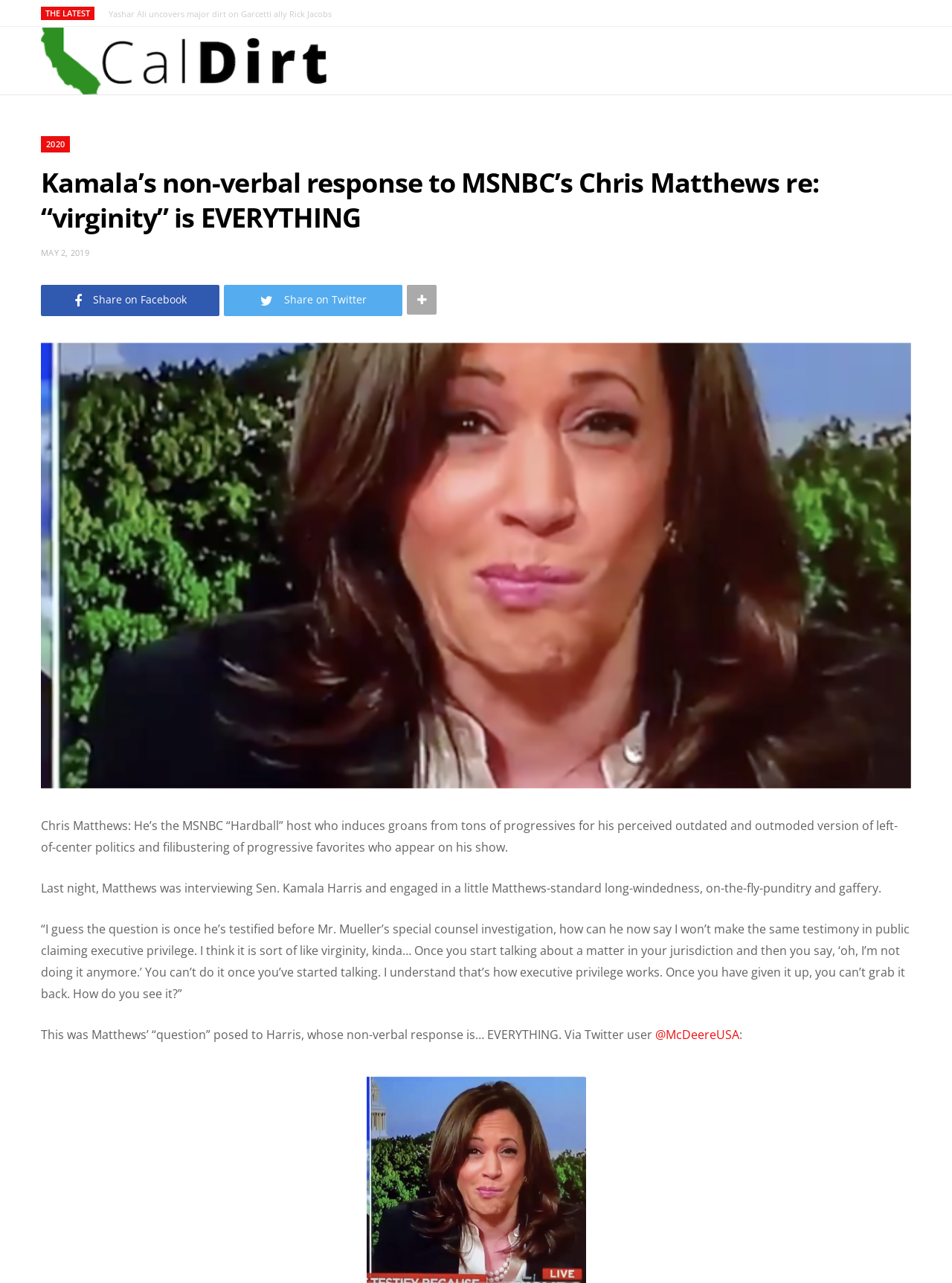Elaborate on the webpage's design and content in a detailed caption.

The webpage appears to be an article discussing a recent interaction between MSNBC's Chris Matthews and Senator Kamala Harris. At the top of the page, there is a heading that reads "Kamala's non-verbal response to MSNBC's Chris Matthews re: 'virginity' is EVERYTHING." Below this heading, there is a link to the website "CalDirt" accompanied by an image of the website's logo.

To the right of the logo, there are several links, including "THE LATEST", "Yashar Ali uncovers major dirt on Garcetti ally Rick Jacobs", and "2020". Below these links, there is a heading with the date "MAY 2, 2019" and a series of social media sharing links.

The main content of the article begins below these links, with a paragraph describing Chris Matthews as the MSNBC "Hardball" host who is often criticized by progressives for his outdated and outmoded version of left-of-center politics. The article then describes an interaction between Matthews and Senator Kamala Harris, where Matthews posed a question to Harris about executive privilege, using an analogy about virginity.

The article then quotes Matthews' question in full, followed by a description of Harris' non-verbal response, which is referred to as "EVERYTHING". The article concludes with a mention of a Twitter user, @McDeereUSA, who shared a video of Harris' response.